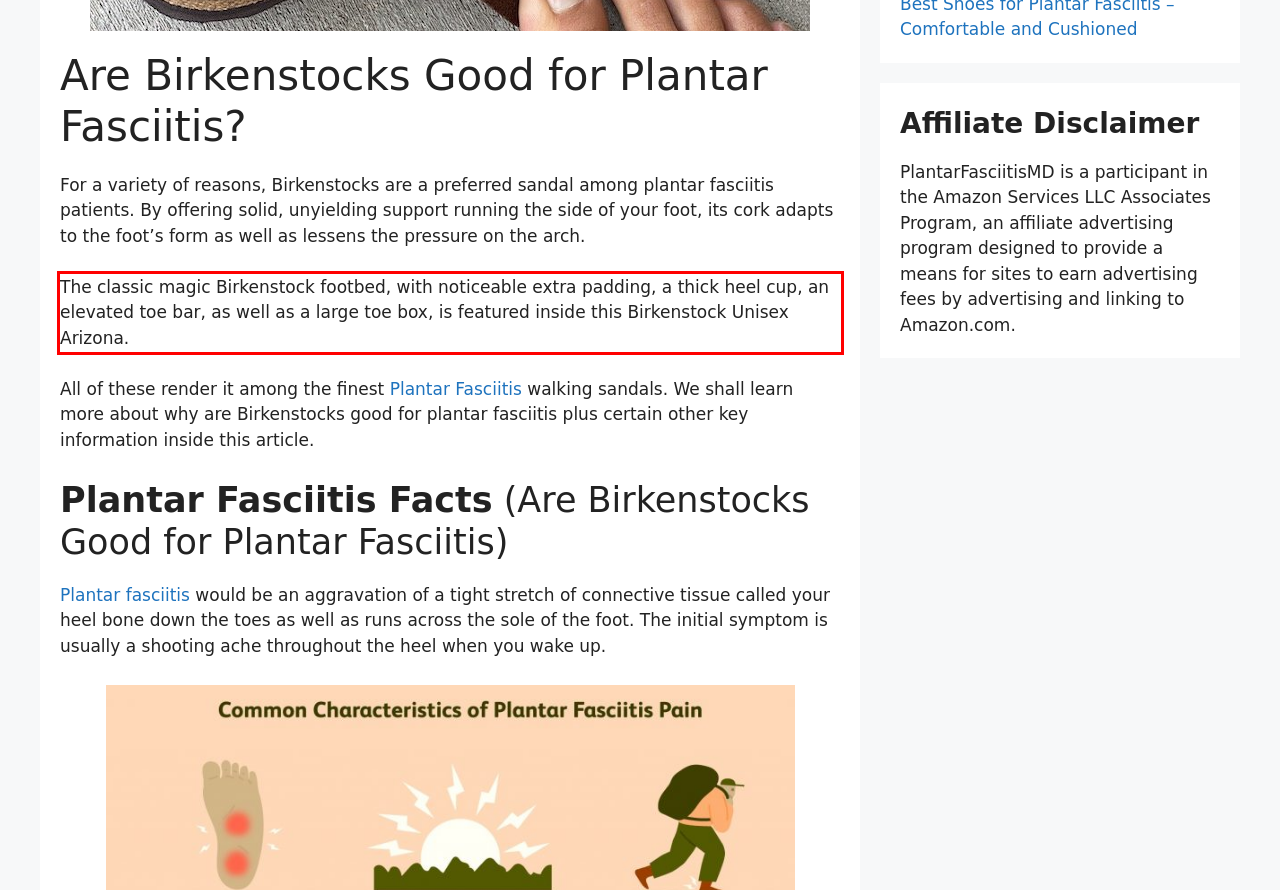From the screenshot of the webpage, locate the red bounding box and extract the text contained within that area.

The classic magic Birkenstock footbed, with noticeable extra padding, a thick heel cup, an elevated toe bar, as well as a large toe box, is featured inside this Birkenstock Unisex Arizona.